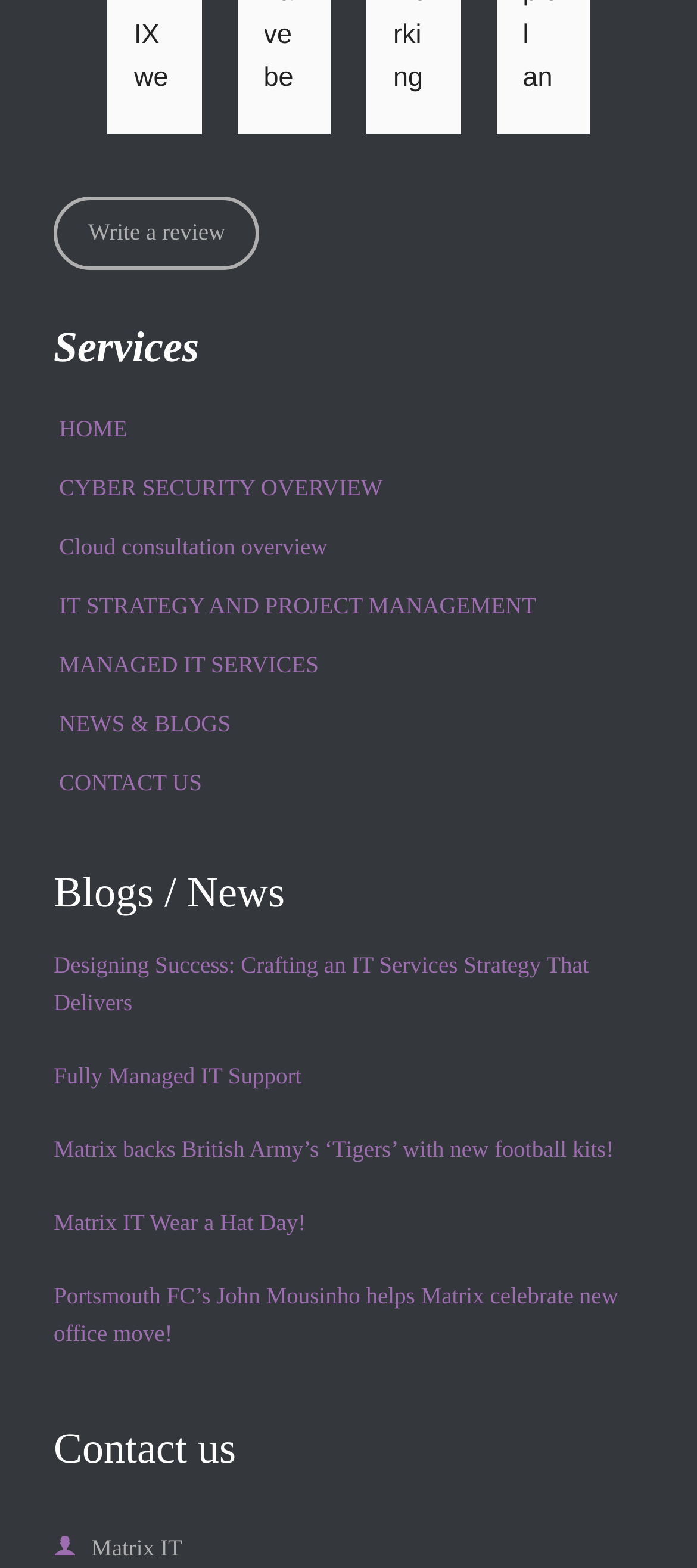Based on the image, provide a detailed and complete answer to the question: 
What is the title of the first blog post?

The first blog post is titled 'Designing Success: Crafting an IT Services Strategy That Delivers', which can be found in the 'Blogs / News' section.